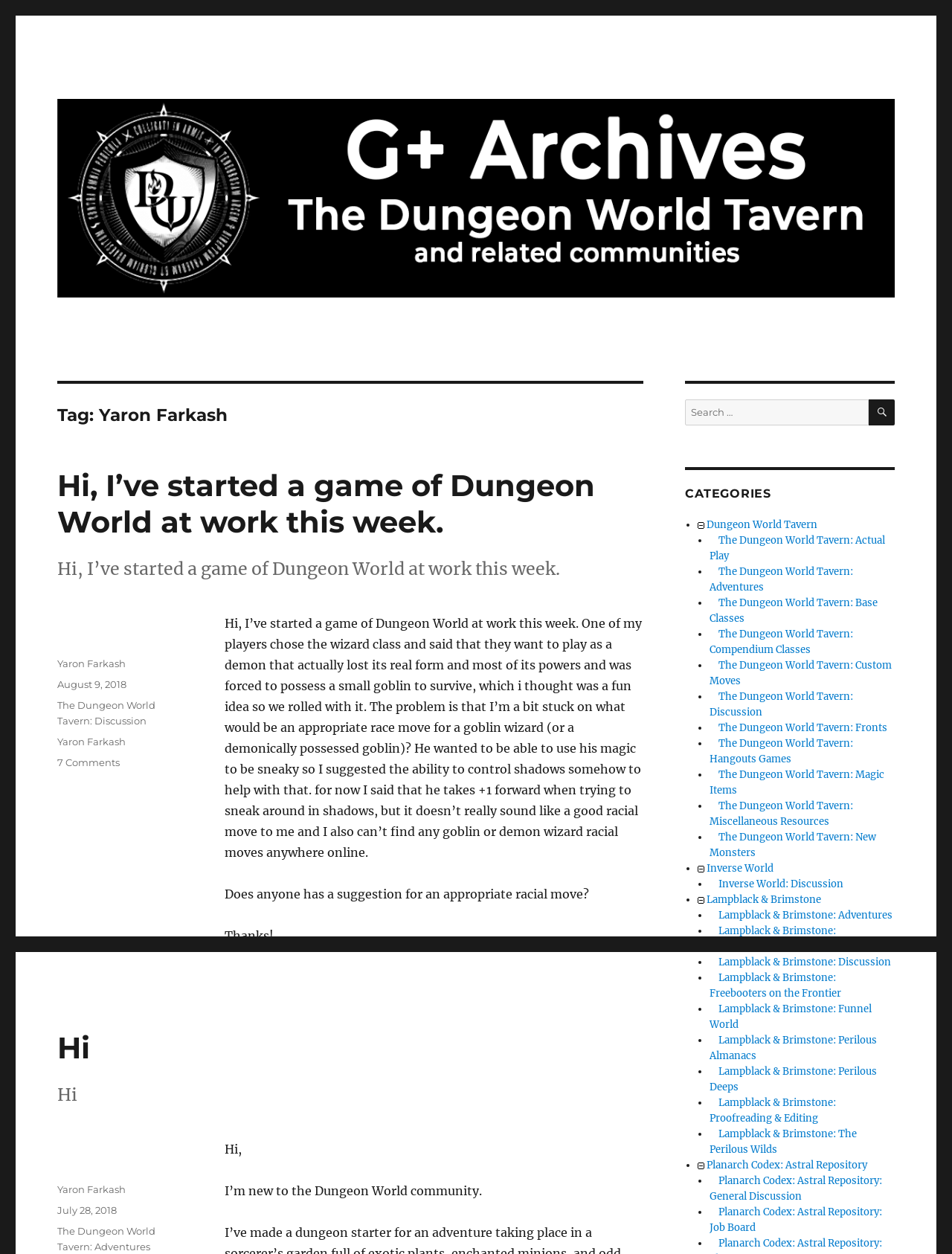Please provide a comprehensive answer to the question based on the screenshot: What is the author of the first post?

The author of the first post can be found in the footer section of the post, where it says 'Author' followed by the name 'Yaron Farkash'.